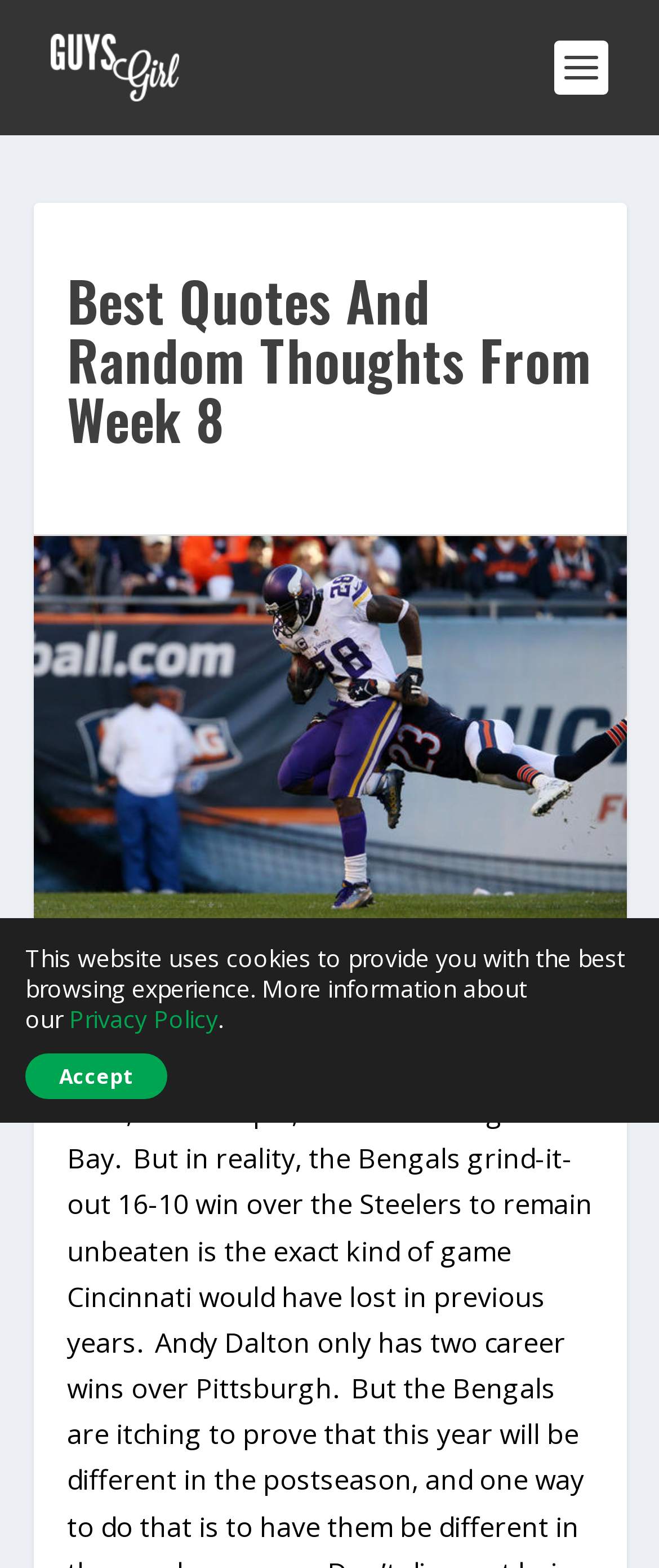Reply to the question below using a single word or brief phrase:
What is the text on the top-left corner of the webpage?

GuysGirl